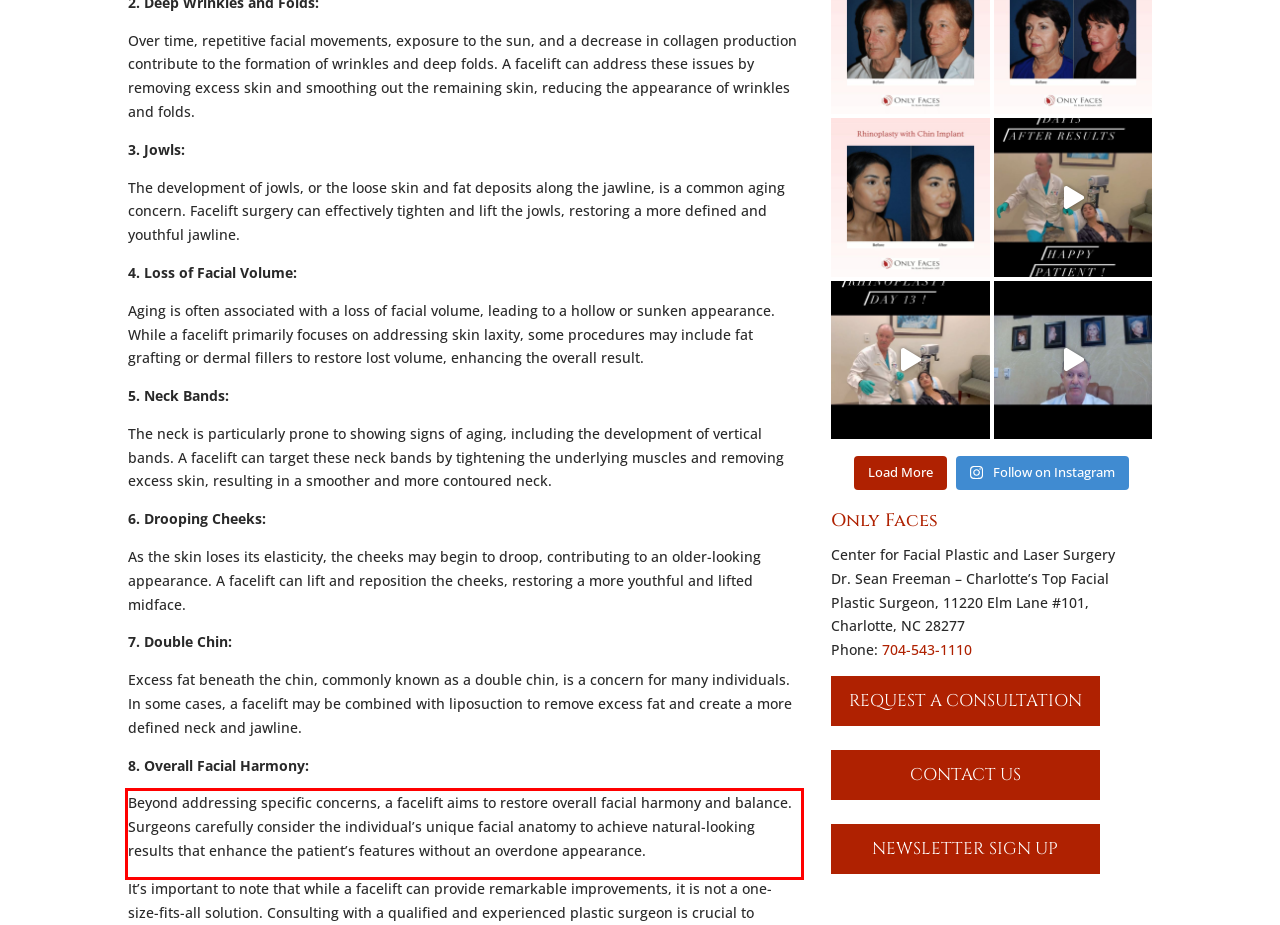Analyze the webpage screenshot and use OCR to recognize the text content in the red bounding box.

Beyond addressing specific concerns, a facelift aims to restore overall facial harmony and balance. Surgeons carefully consider the individual’s unique facial anatomy to achieve natural-looking results that enhance the patient’s features without an overdone appearance.